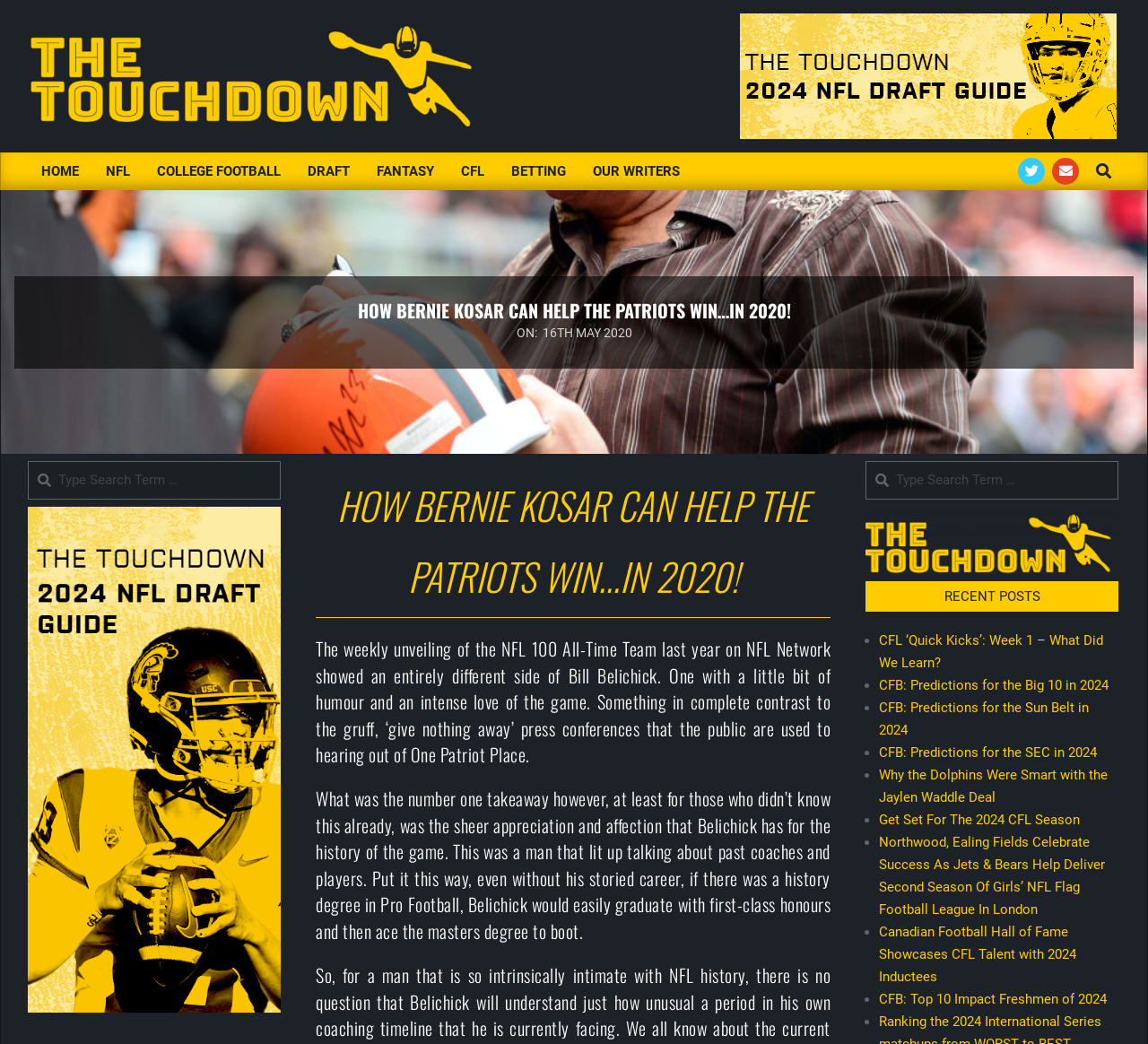Please indicate the bounding box coordinates for the clickable area to complete the following task: "View recent posts". The coordinates should be specified as four float numbers between 0 and 1, i.e., [left, top, right, bottom].

[0.754, 0.557, 0.974, 0.586]